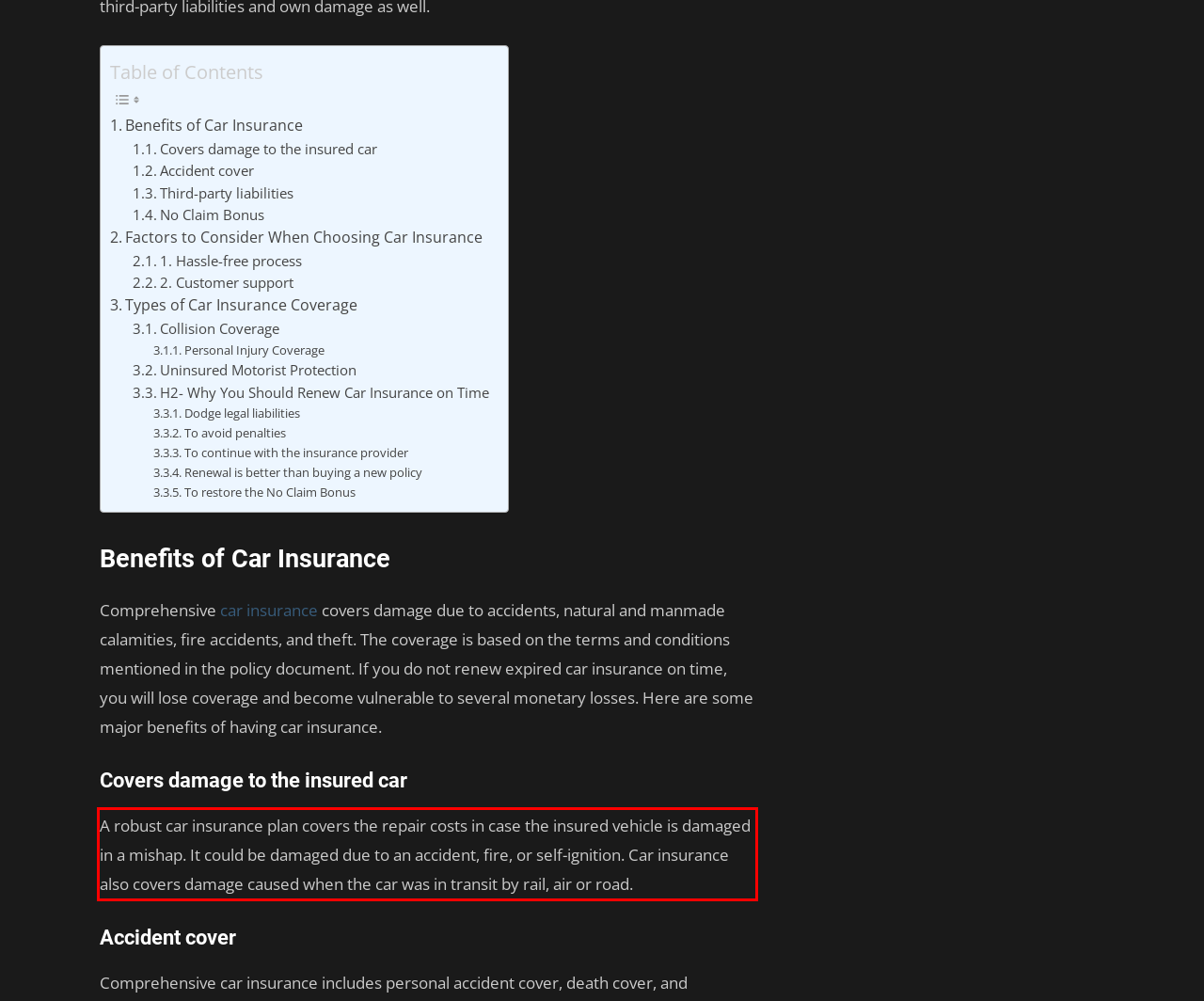You are provided with a screenshot of a webpage that includes a UI element enclosed in a red rectangle. Extract the text content inside this red rectangle.

A robust car insurance plan covers the repair costs in case the insured vehicle is damaged in a mishap. It could be damaged due to an accident, fire, or self-ignition. Car insurance also covers damage caused when the car was in transit by rail, air or road.